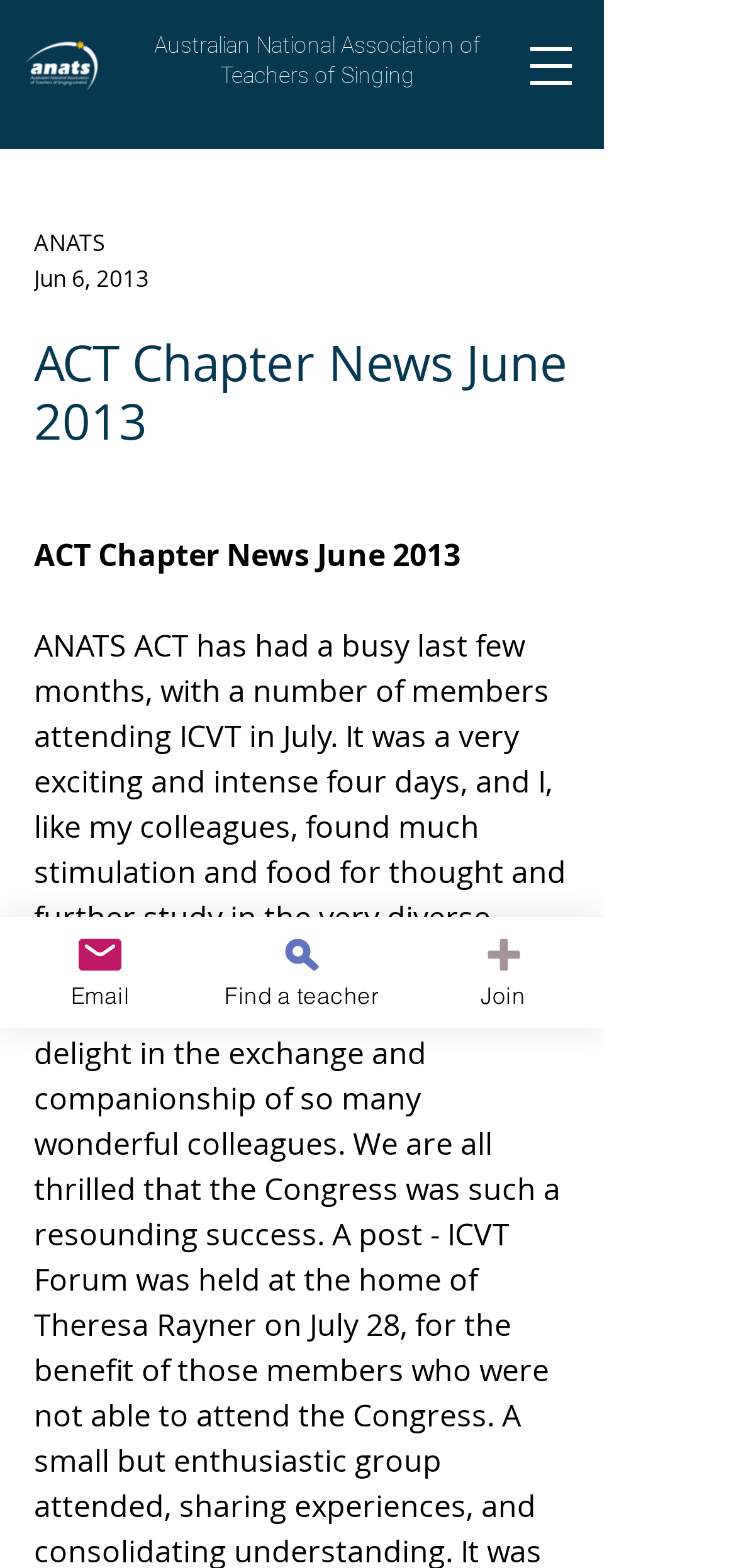Show the bounding box coordinates for the HTML element as described: "Find a teacher".

[0.274, 0.585, 0.547, 0.656]